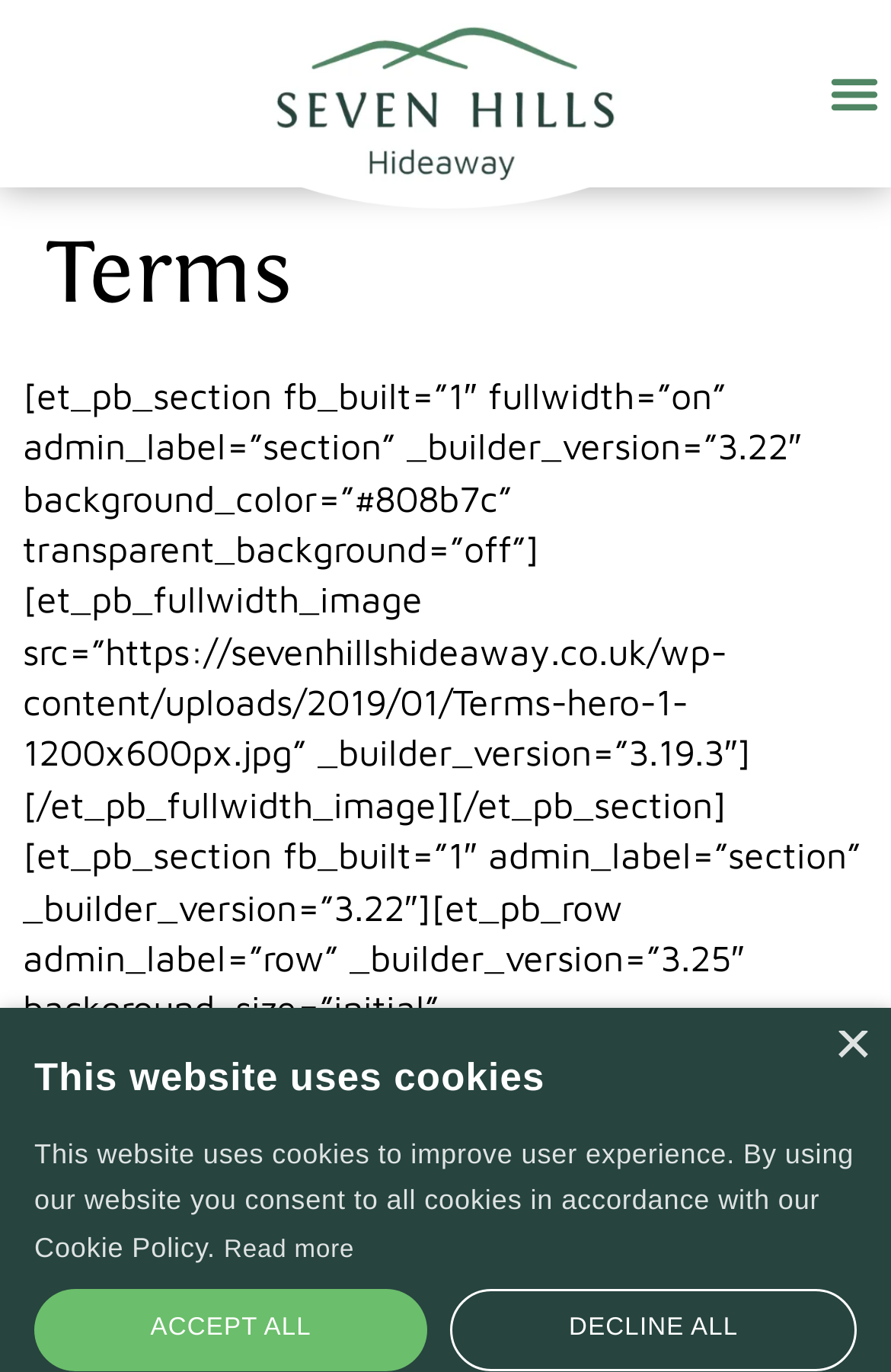Carefully examine the image and provide an in-depth answer to the question: What is the purpose of the 'ACCEPT ALL' button?

The 'ACCEPT ALL' button is located at the bottom of the webpage, and it is part of the cookie policy section. Its purpose is to allow users to consent to all cookies used by the website, as stated in the accompanying text.